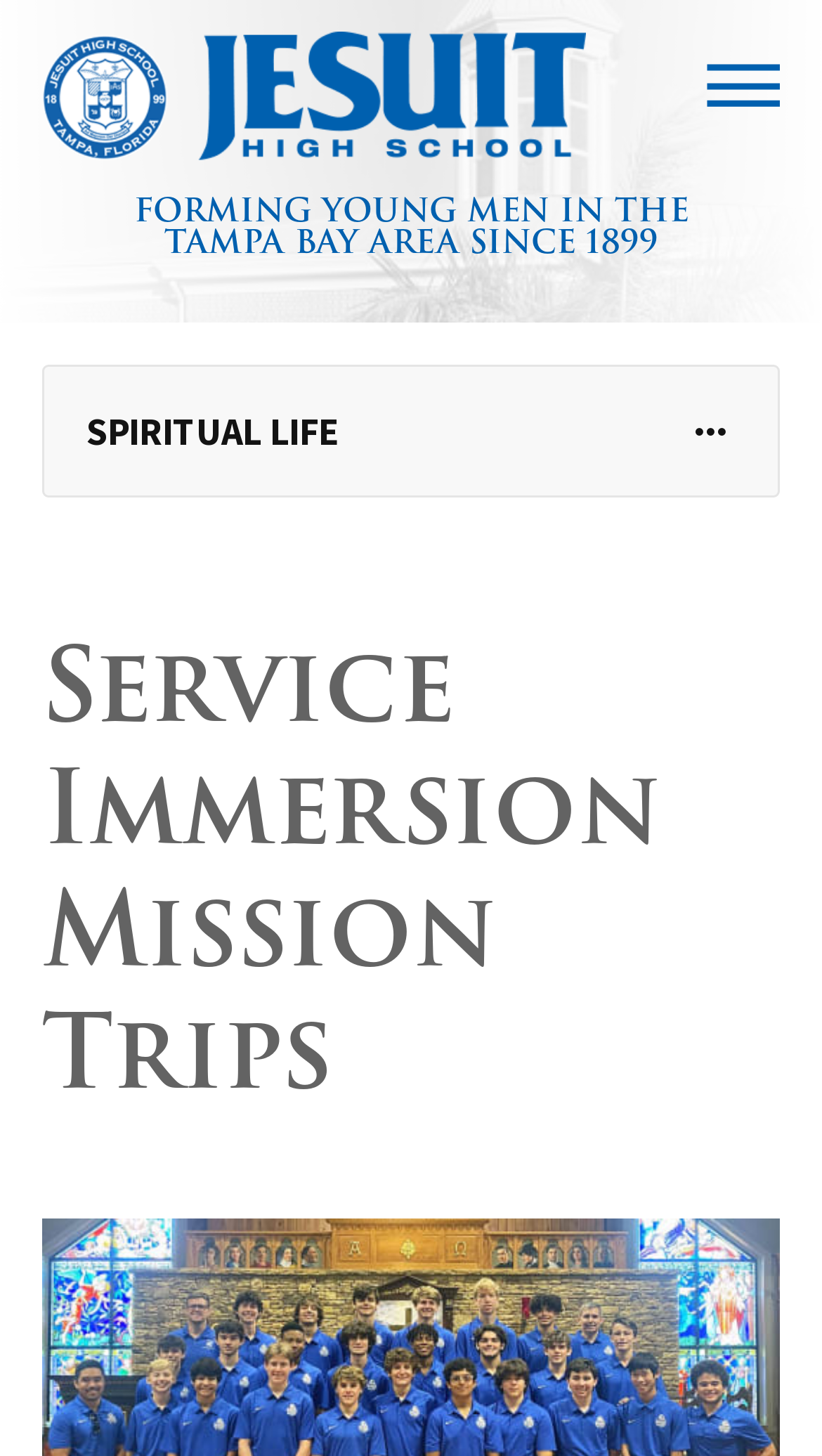Create a full and detailed caption for the entire webpage.

The webpage is about Service Immersion Mission Trips at Jesuit High School. At the top-left of the page, there is a figure with a link to Jesuit High School, accompanied by an image and a figcaption. The figcaption contains the text "FORMING YOUNG MEN IN THE TAMPA BAY AREA SINCE 1899". 

To the right of the figure, there is a button labeled "Open Menu". Below the figure, there is a header section with two headings. The first heading is "SPIRITUAL LIFE", and it has a button next to it labeled "Expand SPIRITUAL LIFE Navigation". The second heading is "Service Immersion Mission Trips", which spans across the entire width of the page.